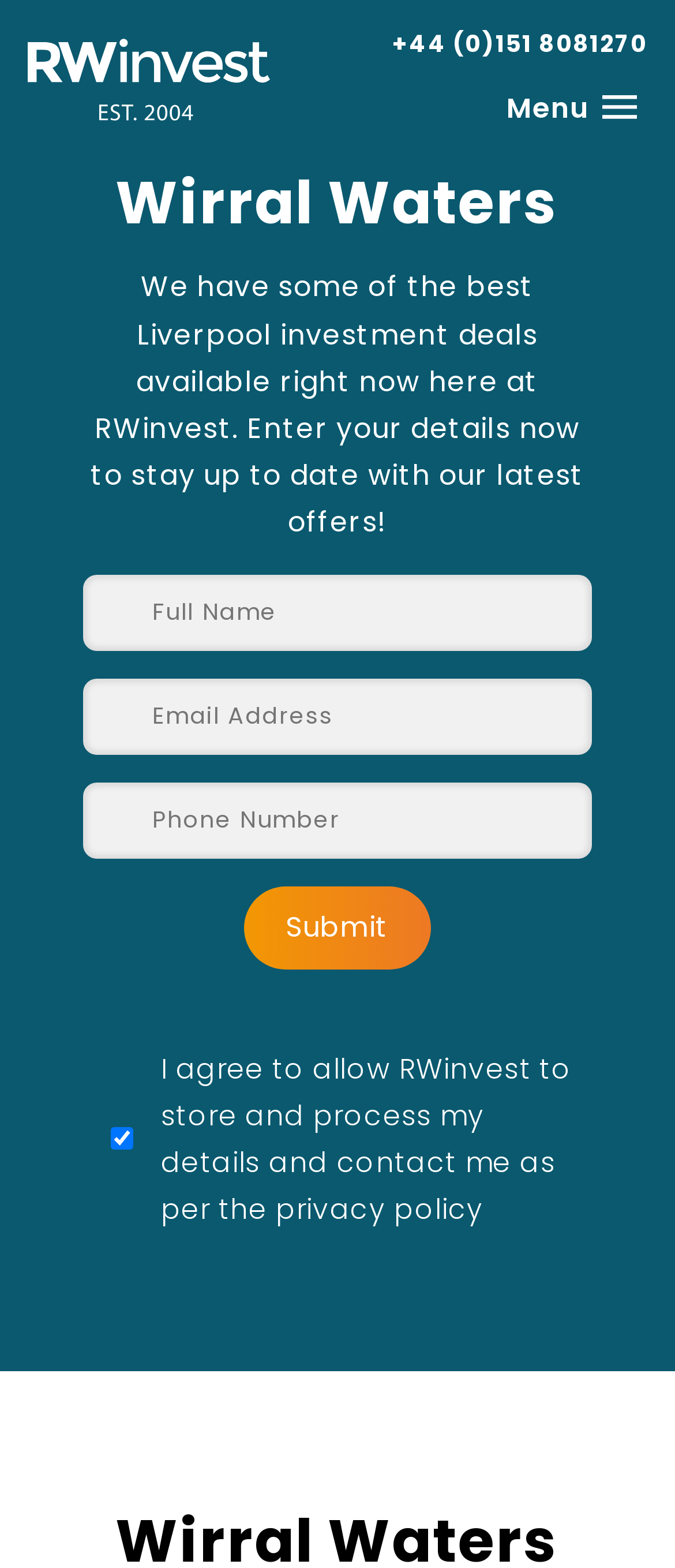What is the logo on the top left?
Refer to the image and give a detailed answer to the query.

I identified the image element on the top left of the webpage, which is the RWinvest Logo. It has a bounding box of [0.041, 0.018, 0.4, 0.084] and is located near the link element 'RWinvest Home Page'.